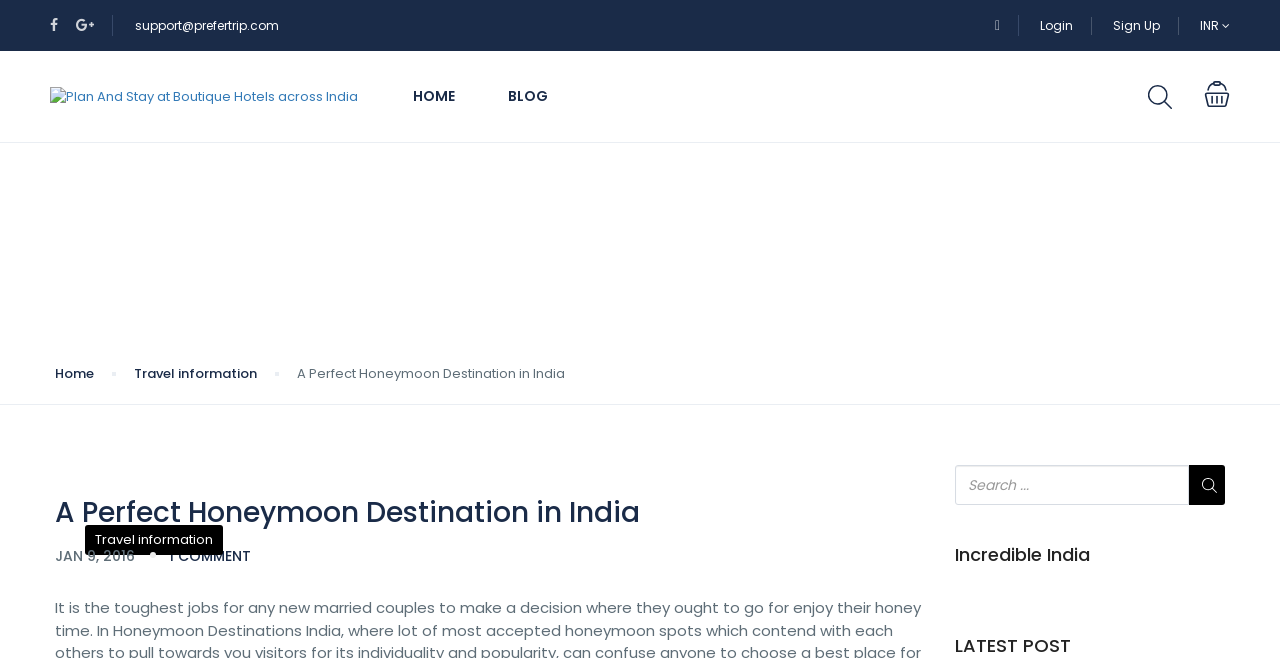Identify the bounding box coordinates necessary to click and complete the given instruction: "Search for something".

[0.746, 0.707, 0.957, 0.767]